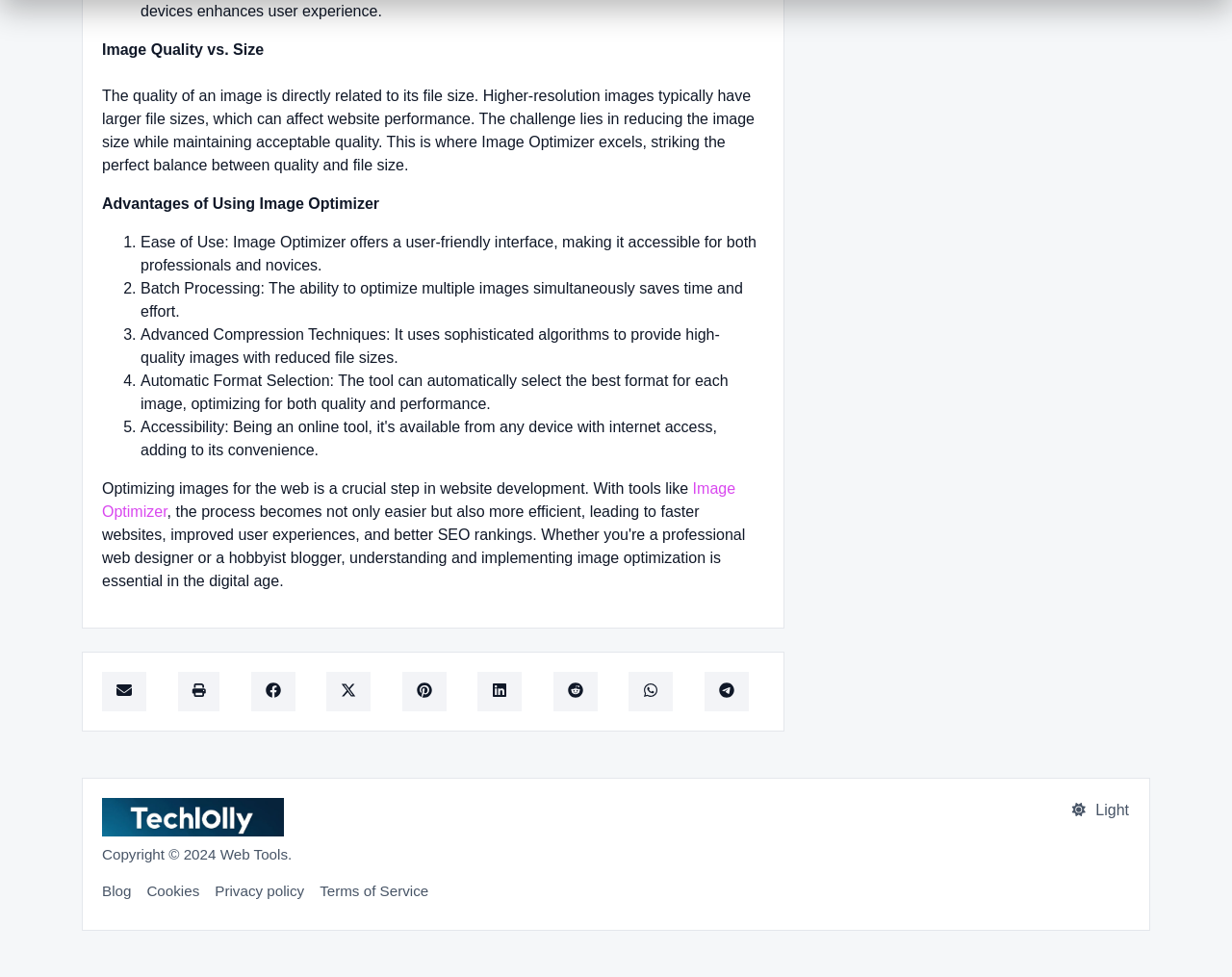How many advantages of Image Optimizer are listed?
Give a single word or phrase as your answer by examining the image.

5